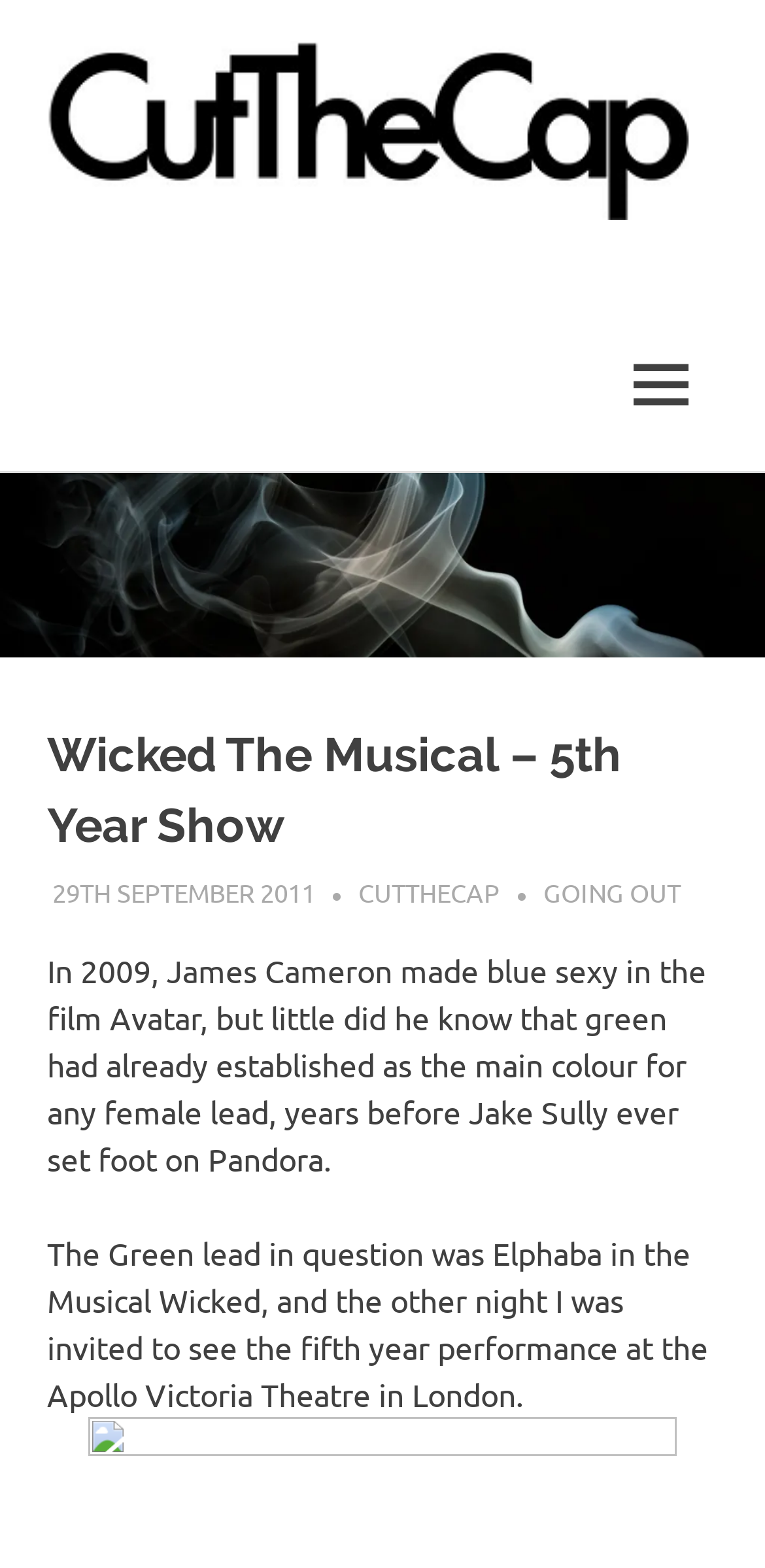What is the name of the musical being discussed?
Please provide a single word or phrase in response based on the screenshot.

Wicked